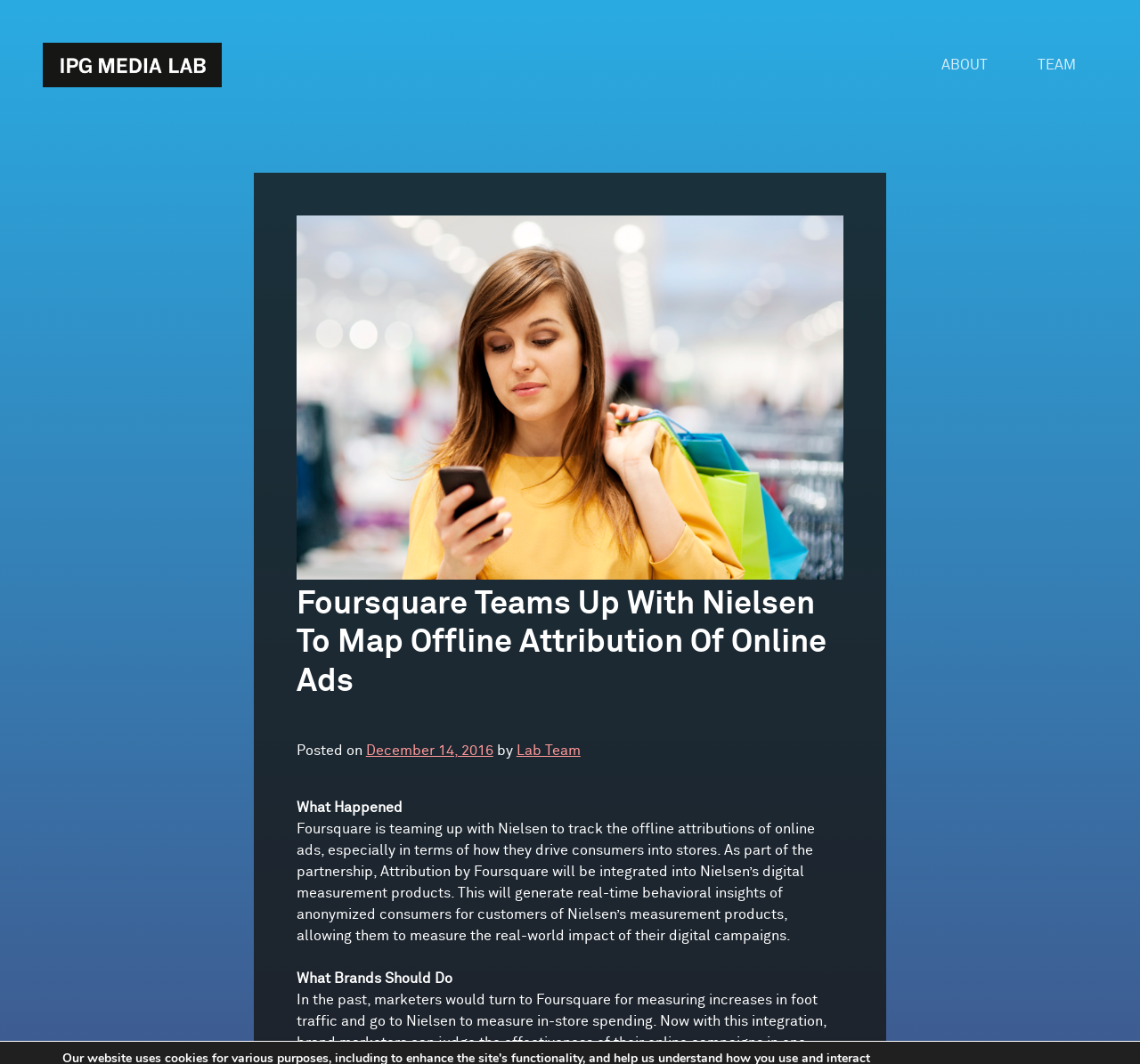Carefully examine the image and provide an in-depth answer to the question: Who is the author of the post?

The author of the post is mentioned as Lab Team, which is linked to the text 'by'.